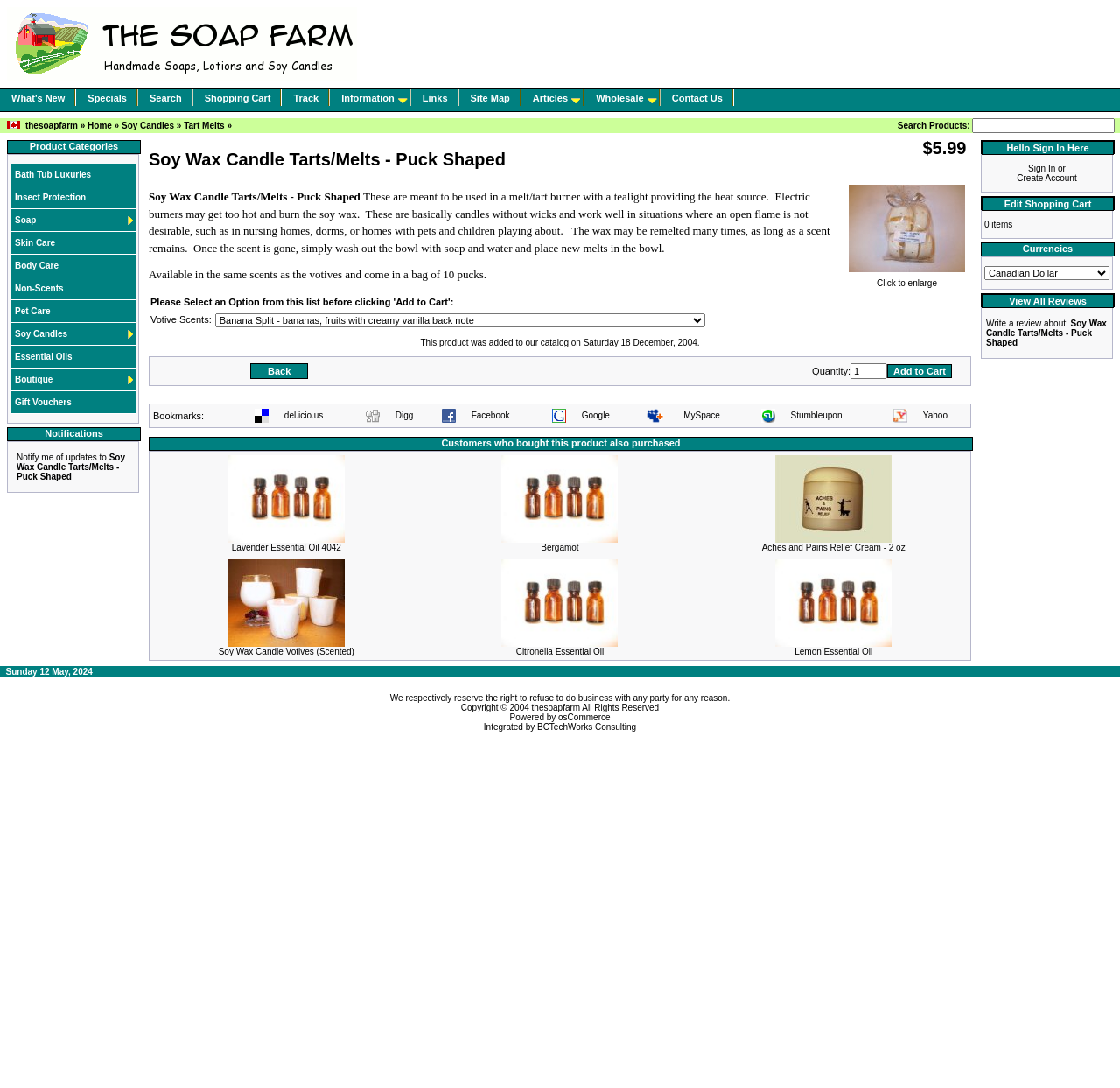Please identify the bounding box coordinates for the region that you need to click to follow this instruction: "Search for products".

[0.868, 0.109, 0.996, 0.122]